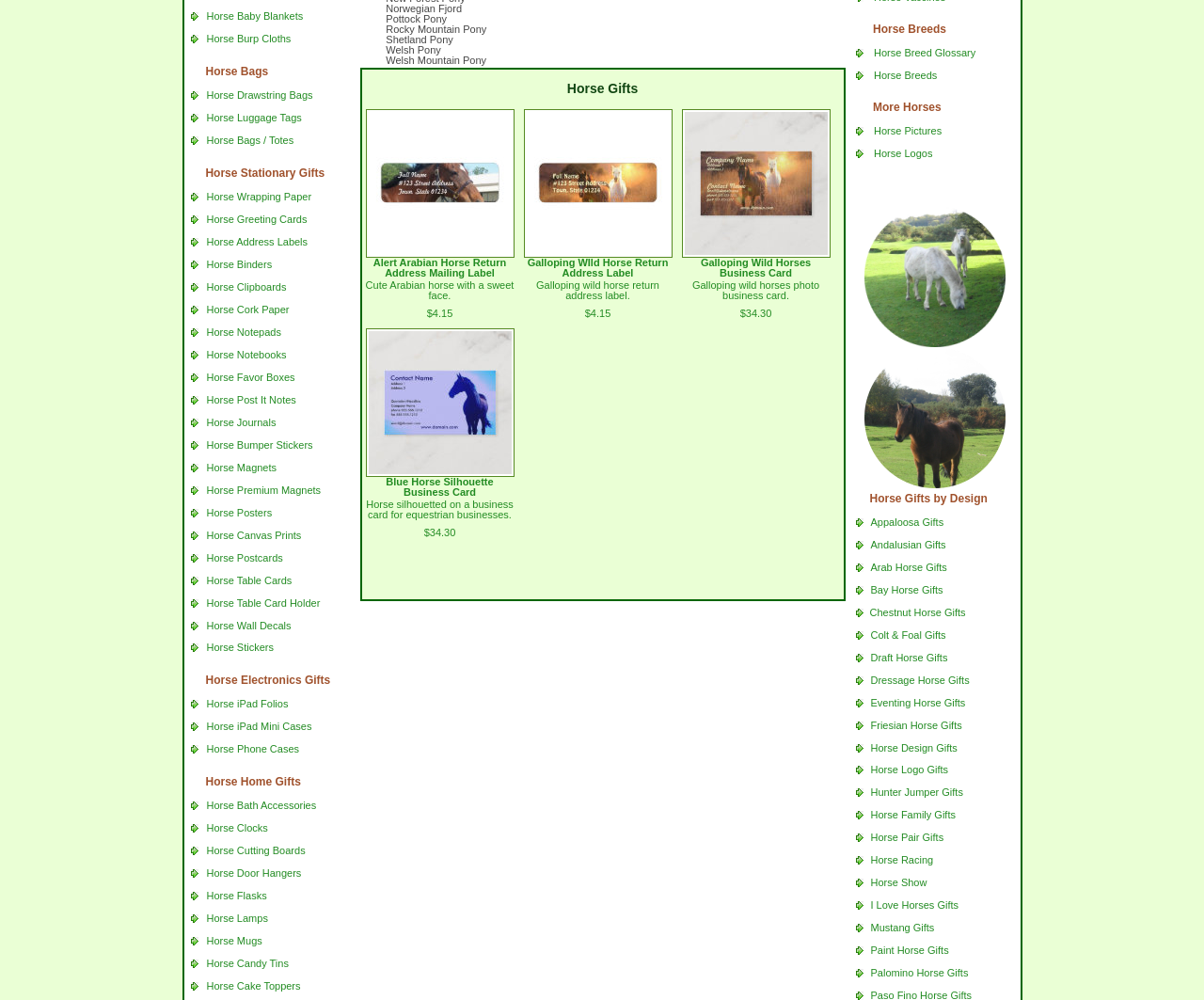Find the bounding box coordinates for the HTML element described in this sentence: "Horse Luggage Tags". Provide the coordinates as four float numbers between 0 and 1, in the format [left, top, right, bottom].

[0.171, 0.111, 0.251, 0.123]